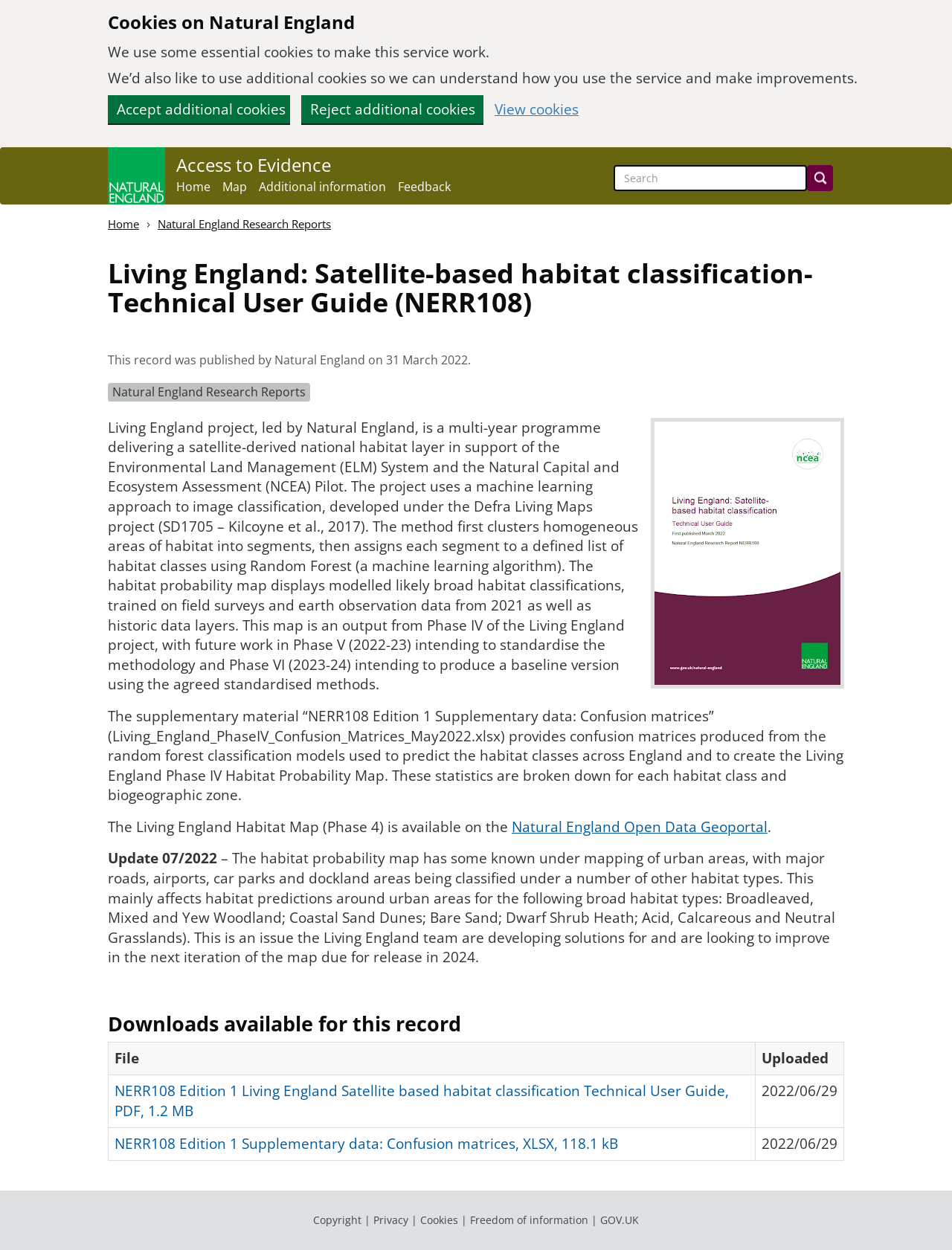Please find the bounding box coordinates (top-left x, top-left y, bottom-right x, bottom-right y) in the screenshot for the UI element described as follows: GOV.UK

[0.63, 0.97, 0.671, 0.982]